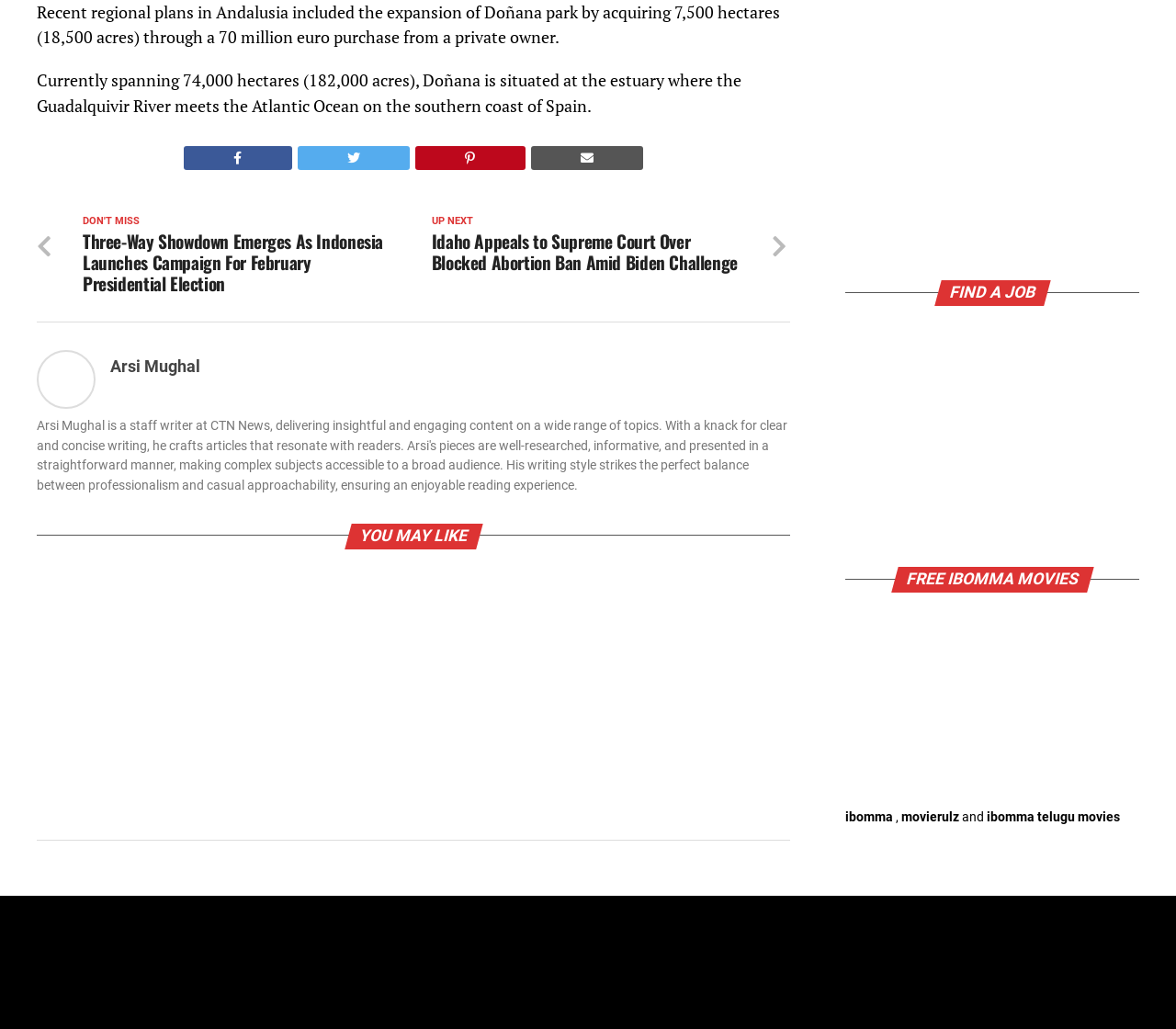Using the information in the image, give a detailed answer to the following question: What is the purpose of the 'FIND A JOB' section?

The 'FIND A JOB' section is located on the right side of the webpage and contains a link to 'Jooble jobs', suggesting that its purpose is to help users find job opportunities.